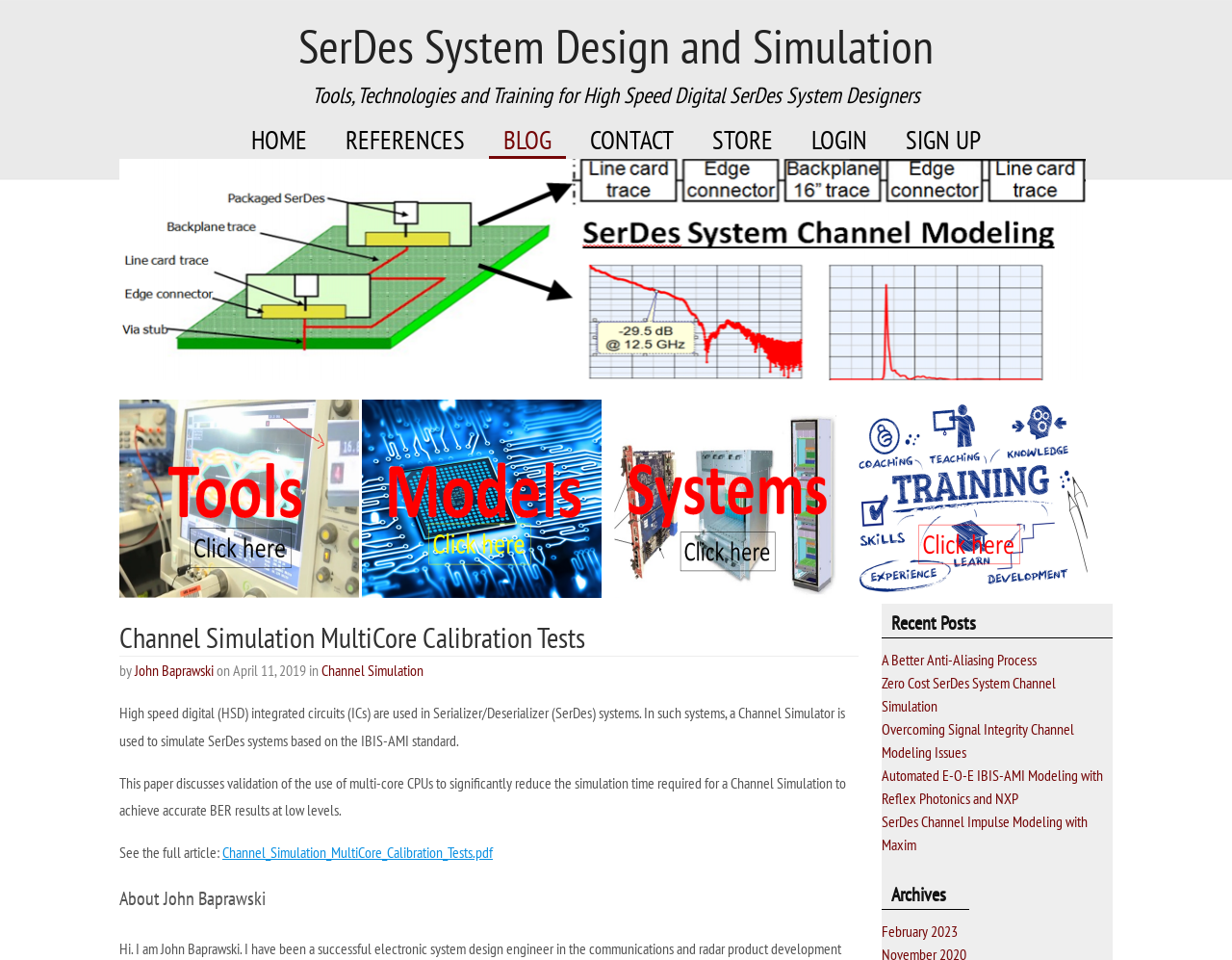Locate the bounding box coordinates of the clickable region necessary to complete the following instruction: "view recent posts". Provide the coordinates in the format of four float numbers between 0 and 1, i.e., [left, top, right, bottom].

[0.716, 0.634, 0.903, 0.665]